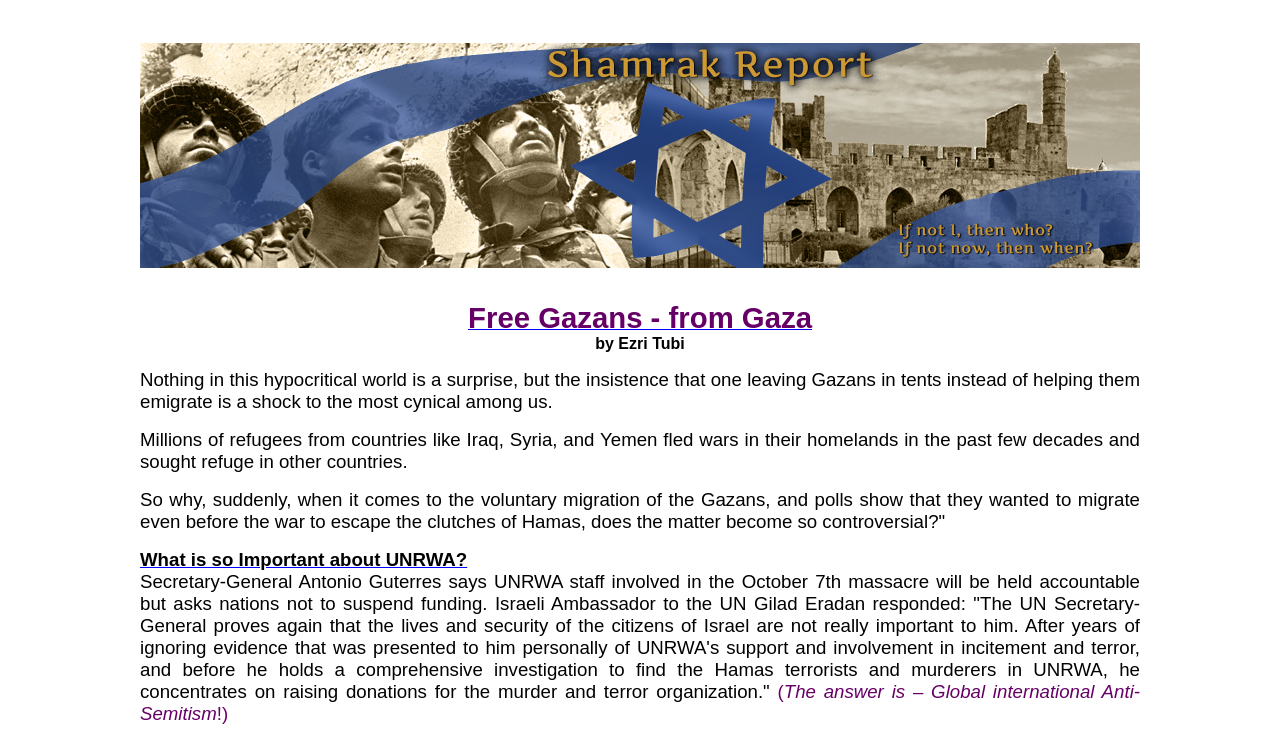How many links are on the webpage?
Look at the image and provide a detailed response to the question.

There are three links on the webpage: 'Shamrak.com', 'Free Gazans - from Gaza', and 'What is so Important about UNRWA?' which can be identified by their bounding box coordinates and text content.